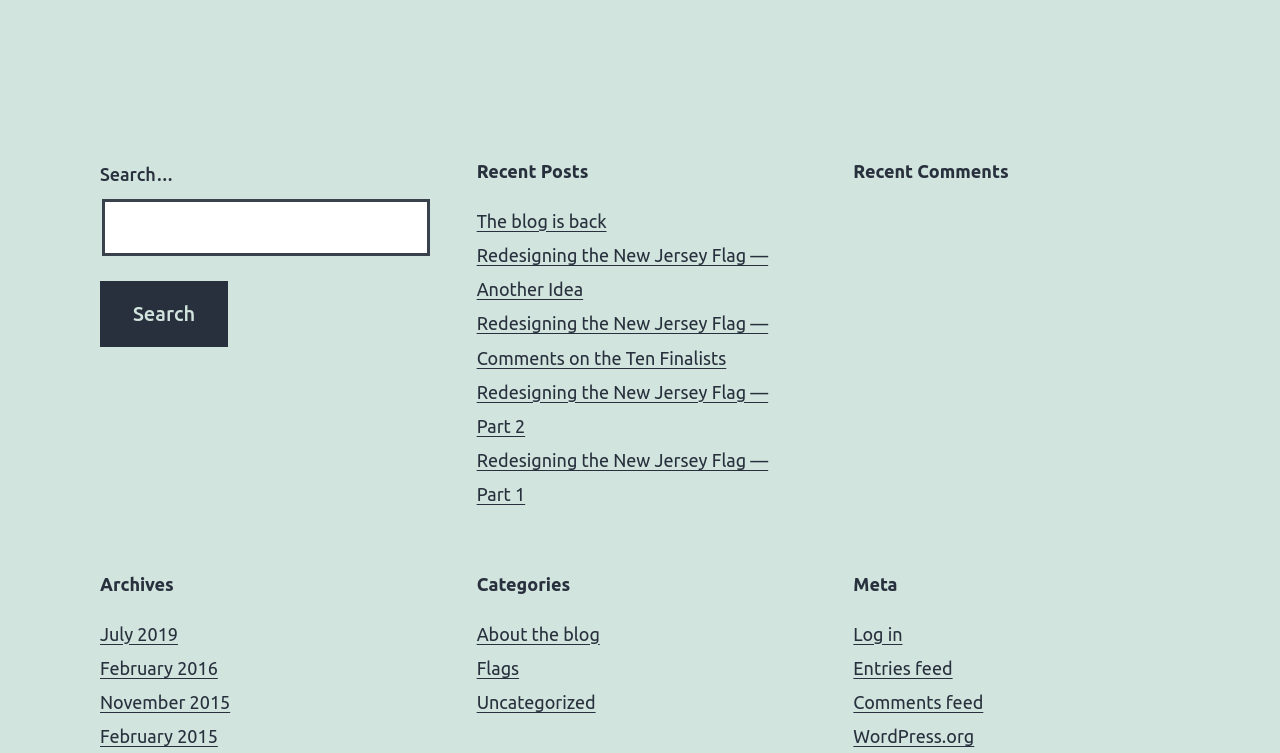Please identify the bounding box coordinates of the clickable area that will fulfill the following instruction: "Search for something". The coordinates should be in the format of four float numbers between 0 and 1, i.e., [left, top, right, bottom].

[0.078, 0.265, 0.336, 0.34]